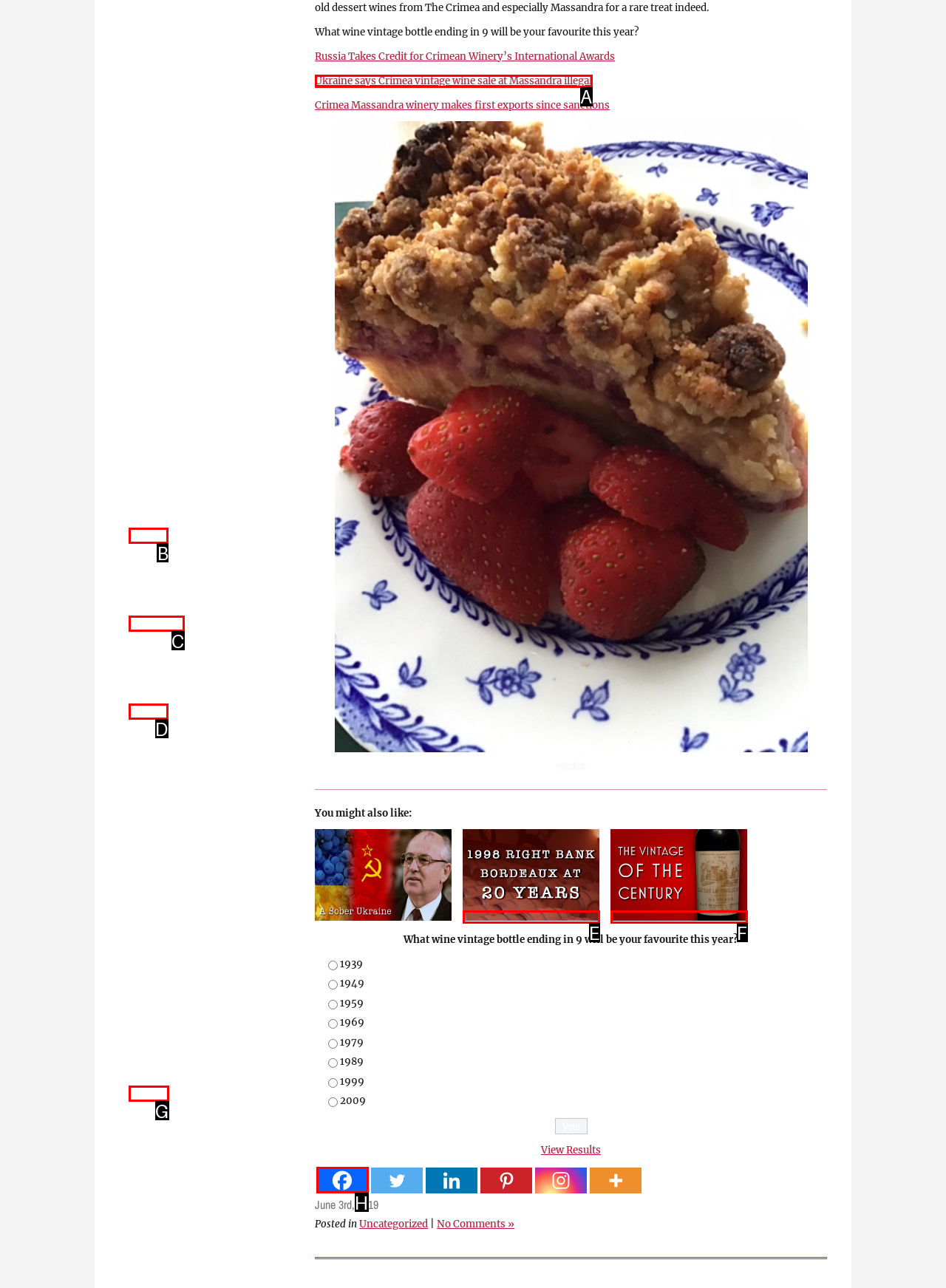From the given choices, which option should you click to complete this task: Access July 2017? Answer with the letter of the correct option.

B